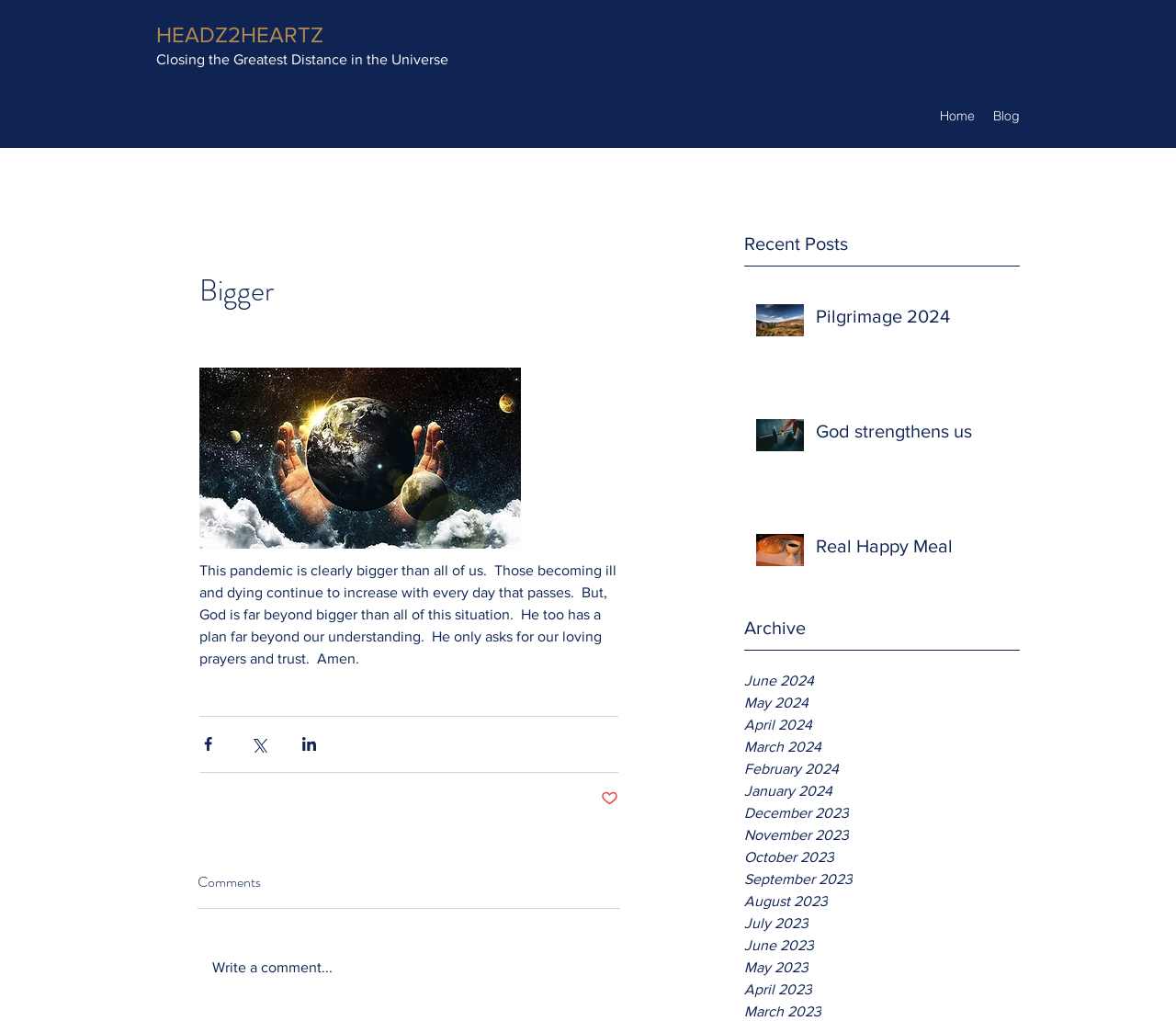Answer the question in a single word or phrase:
What is the name of the website?

HEADZ2HEARTZ